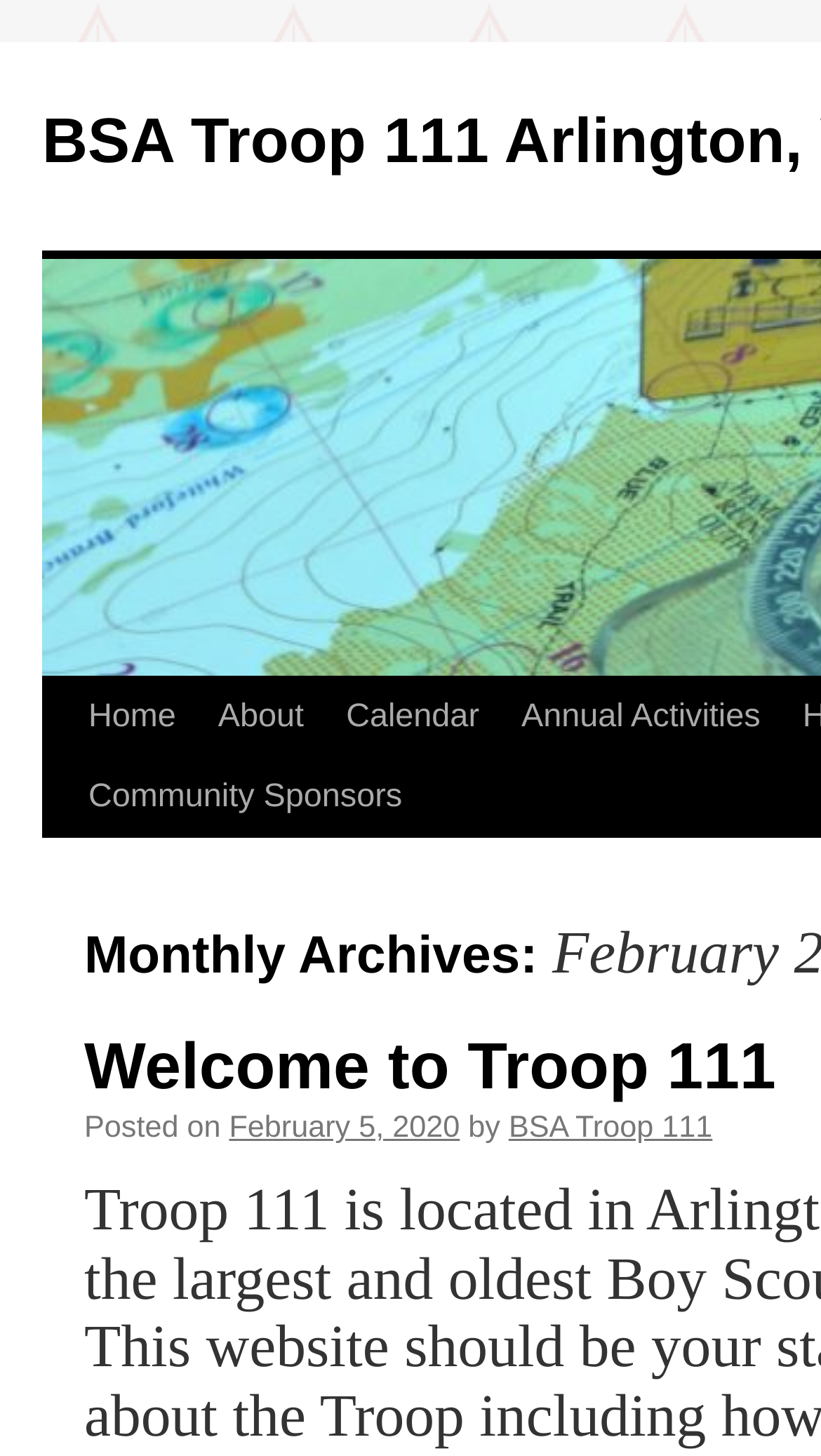Identify the bounding box coordinates of the specific part of the webpage to click to complete this instruction: "view October 2017".

None